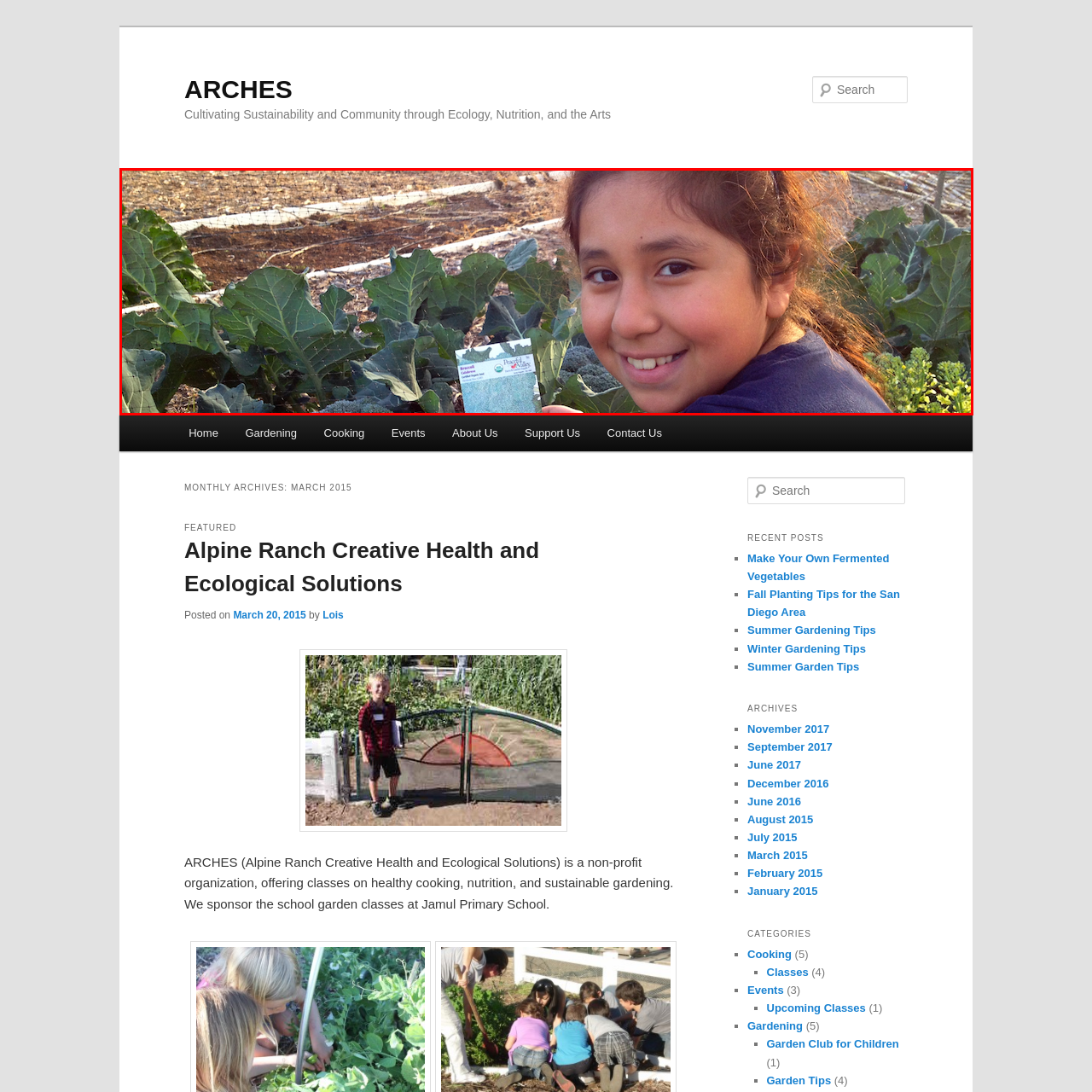Concentrate on the image inside the red border and answer the question in one word or phrase: 
What is the girl holding in the image?

A seed packet